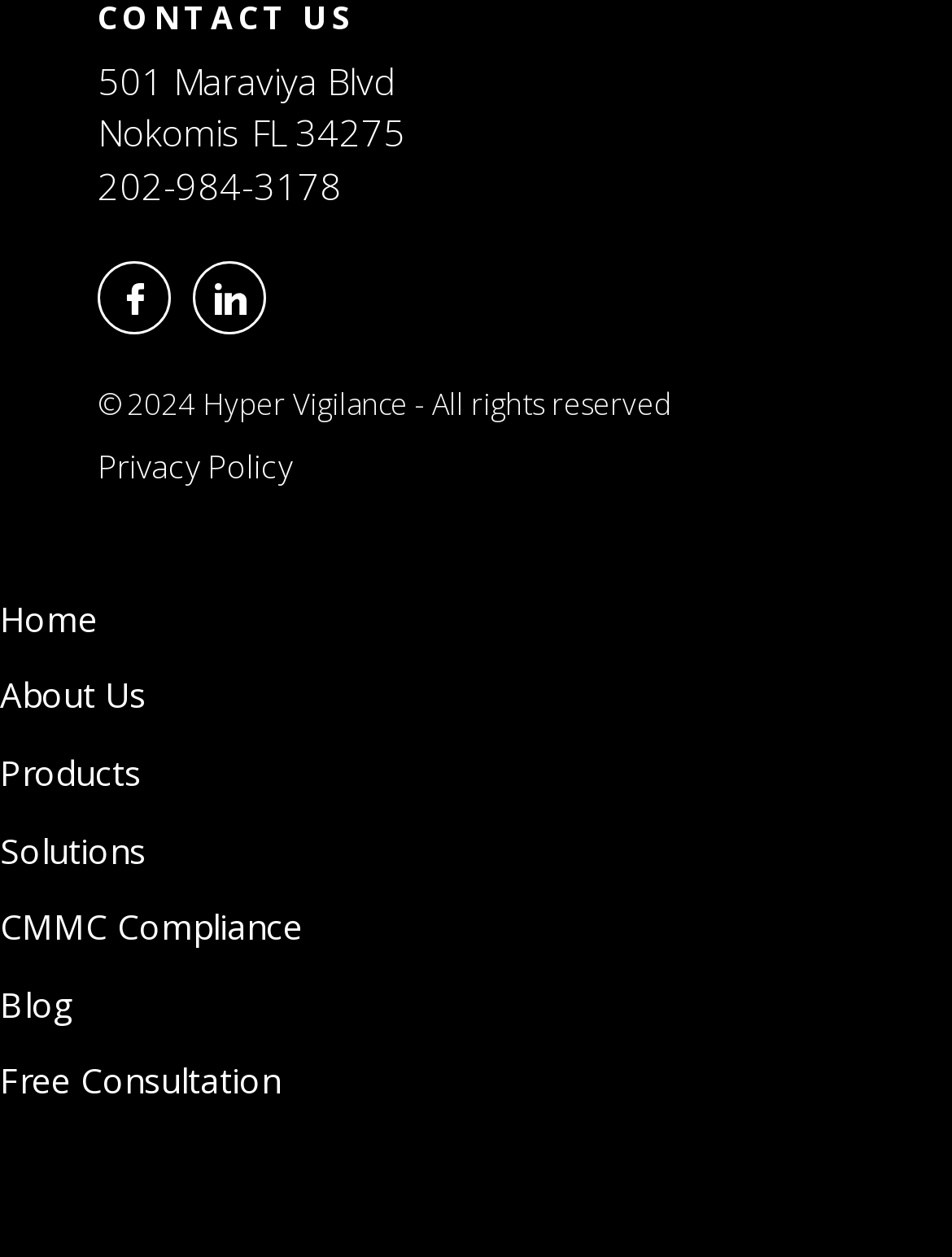Identify the bounding box coordinates of the area that should be clicked in order to complete the given instruction: "request a Free Consultation". The bounding box coordinates should be four float numbers between 0 and 1, i.e., [left, top, right, bottom].

[0.0, 0.841, 0.295, 0.88]